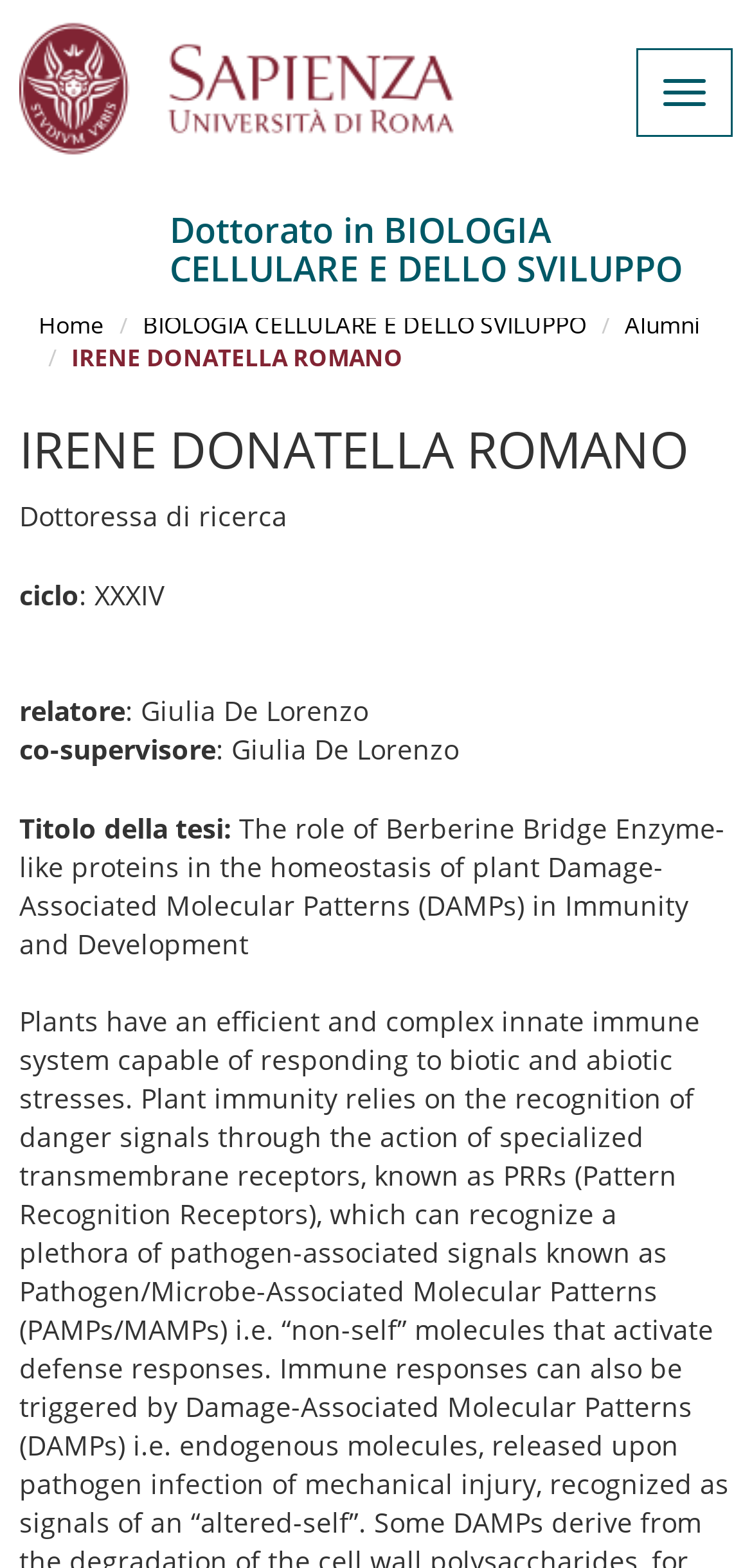Use a single word or phrase to answer the question:
What is the researcher's name?

Irene Donatella Romano